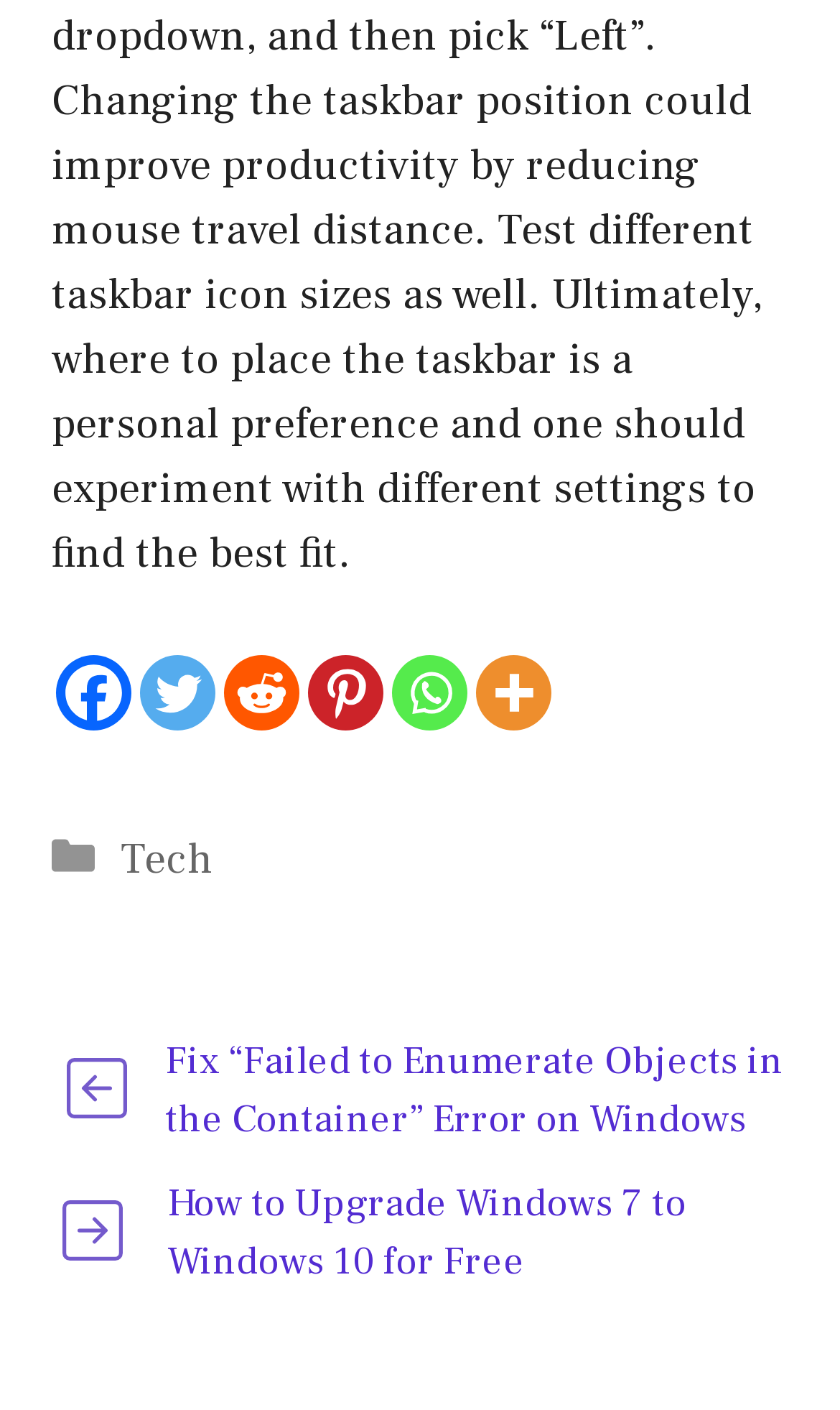Please respond to the question with a concise word or phrase:
What type of content is the webpage focused on?

Windows tutorials